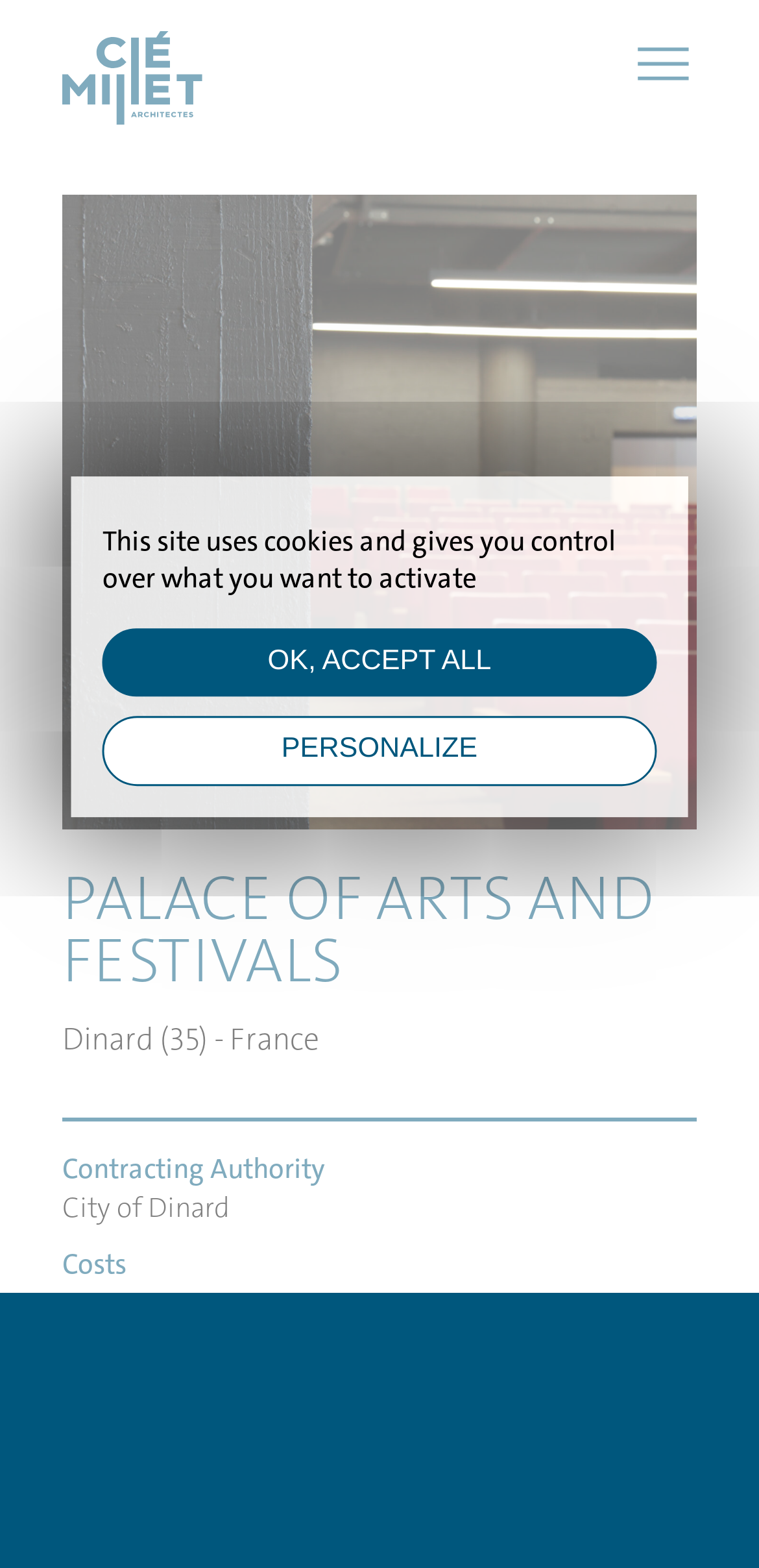Based on the element description: "OK, accept all", identify the bounding box coordinates for this UI element. The coordinates must be four float numbers between 0 and 1, listed as [left, top, right, bottom].

[0.135, 0.401, 0.865, 0.445]